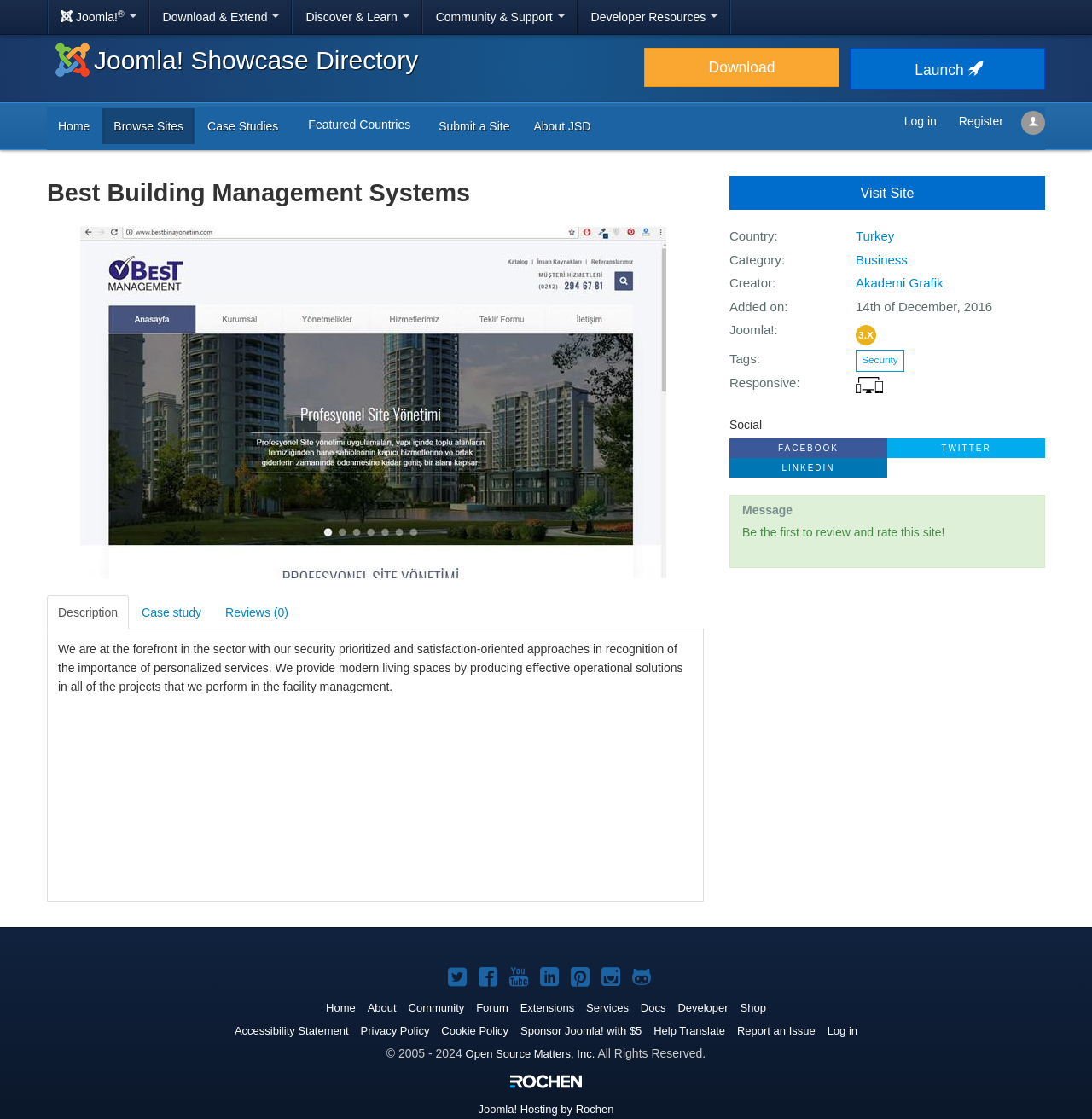What is the category of the site?
Give a comprehensive and detailed explanation for the question.

I found the answer by looking at the link 'Business' under the 'Category' label, which is located below the 'Country' label.